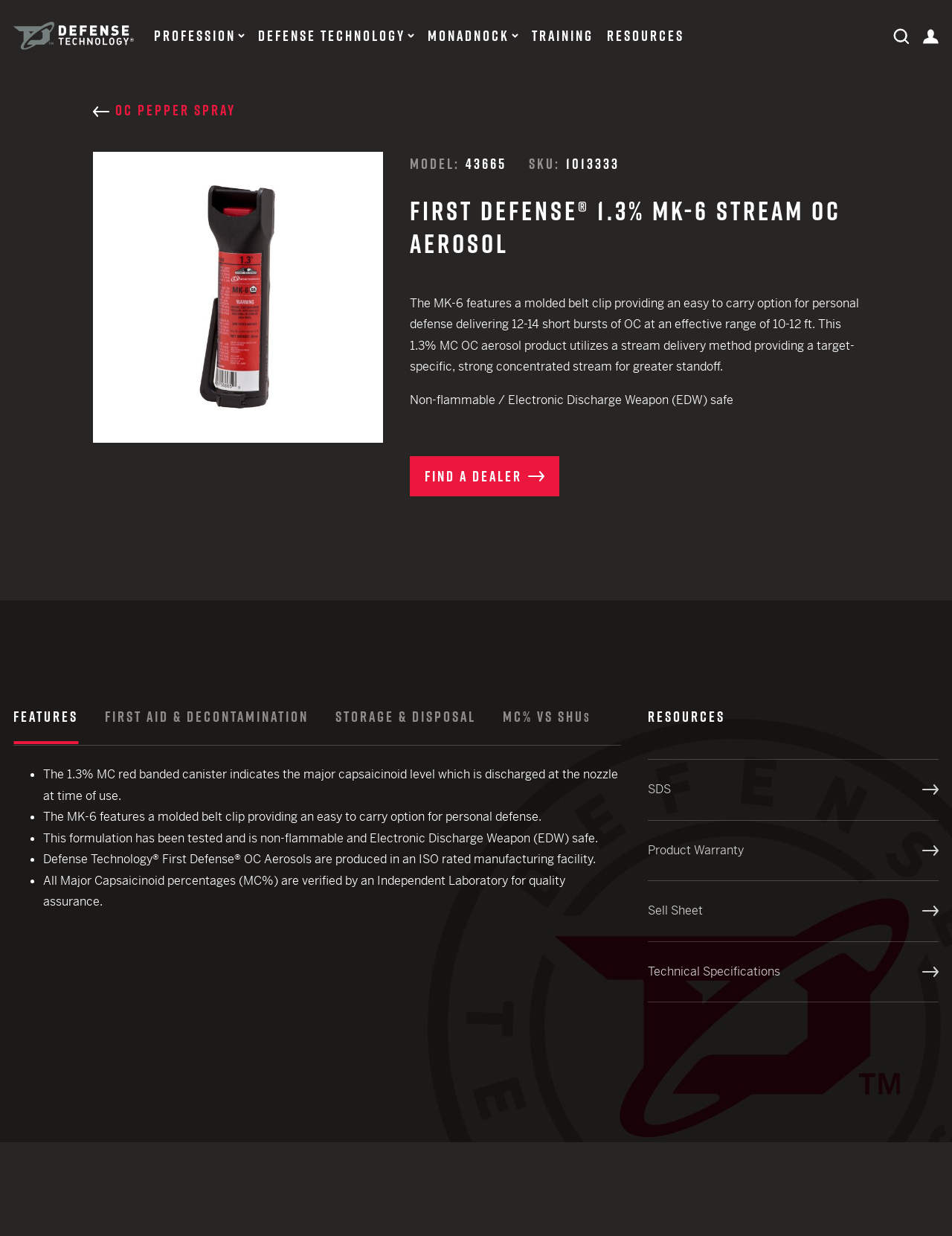How many links are listed under 'TACTICAL DEVICES'?
Look at the image and answer the question using a single word or phrase.

2